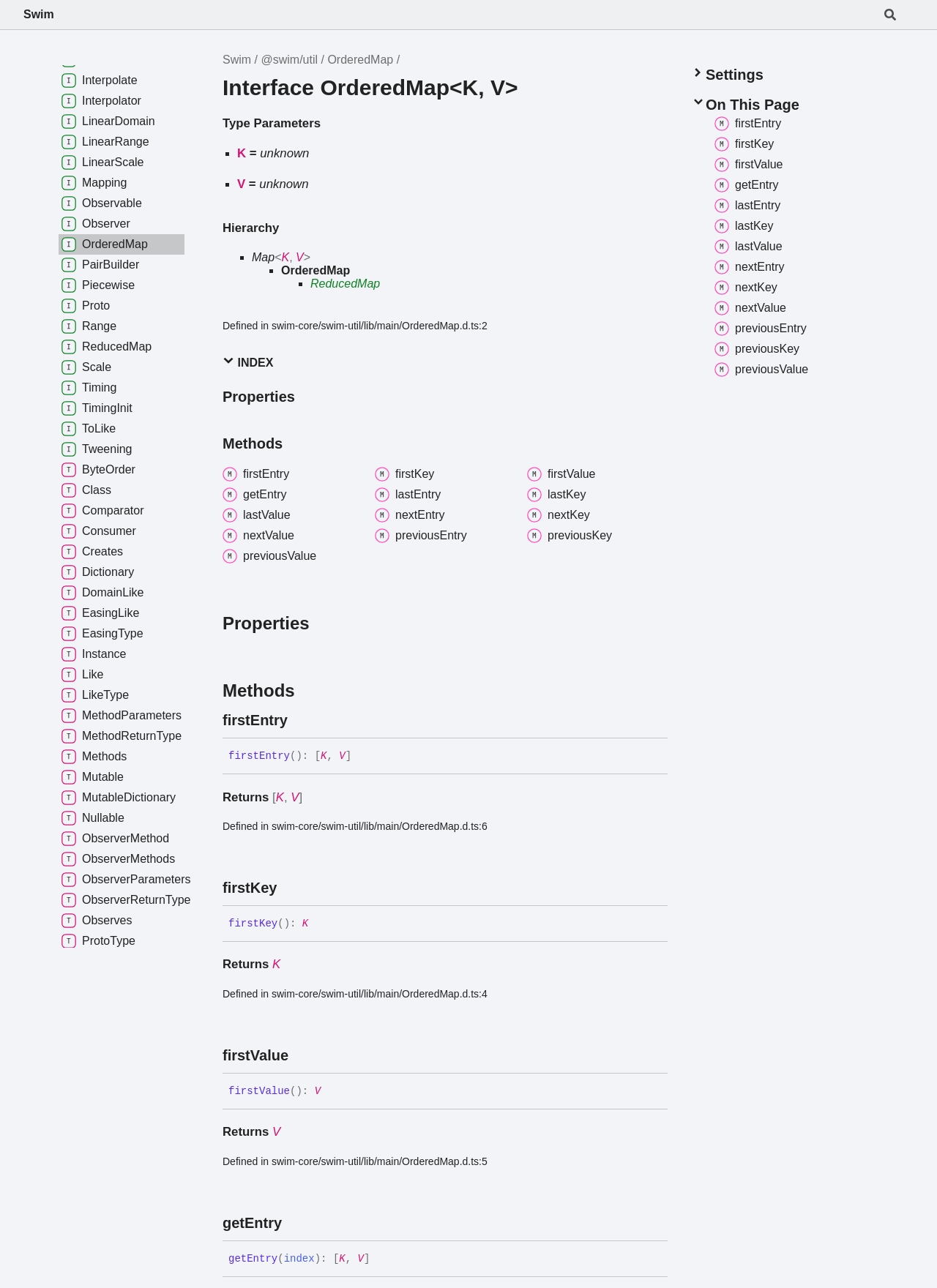What is the type of OrderedMap?
Based on the image, give a concise answer in the form of a single word or short phrase.

Map<K, V>